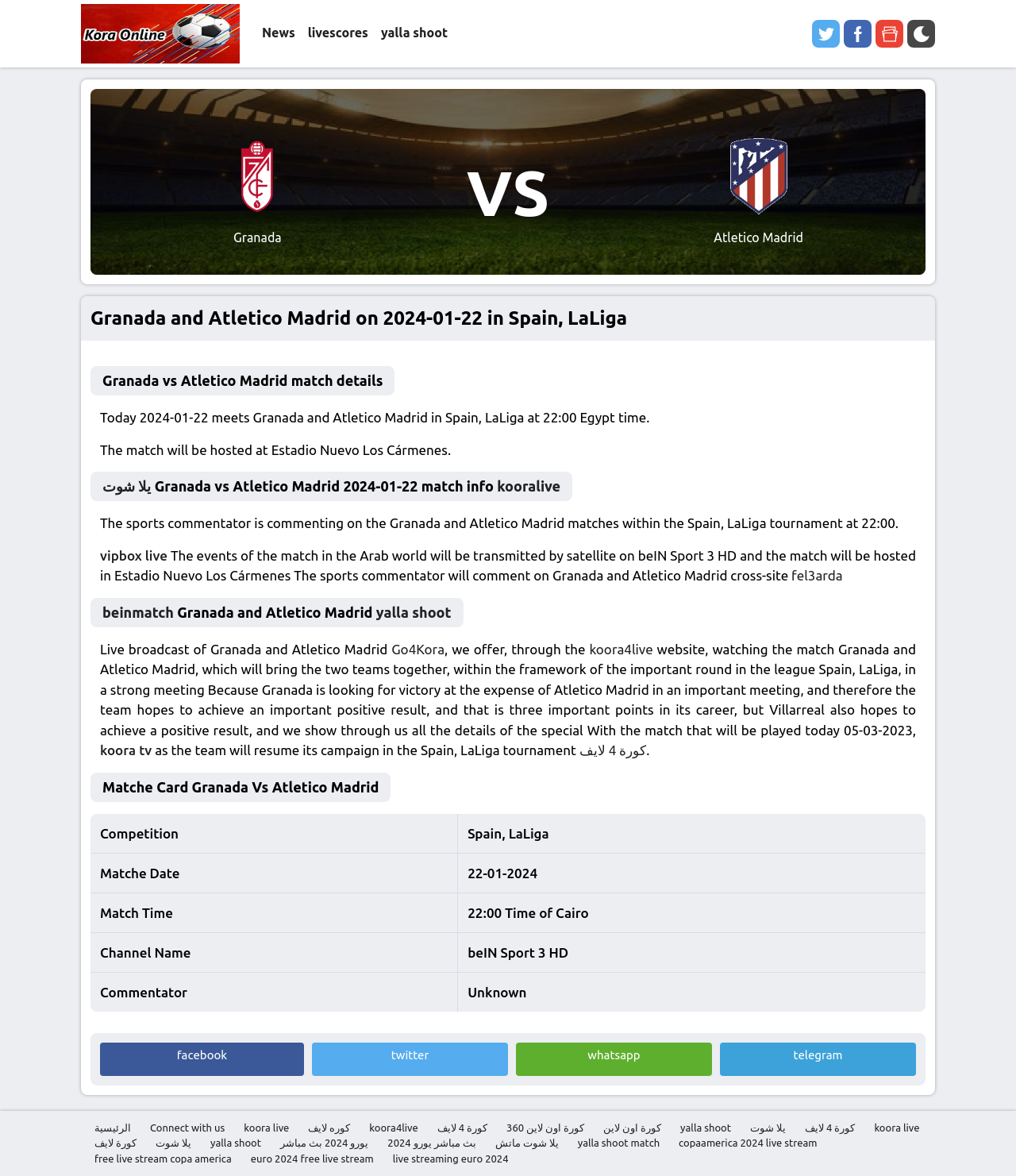What is the name of the tournament where Granada and Atletico Madrid are playing?
Give a one-word or short phrase answer based on the image.

Spain, LaLiga